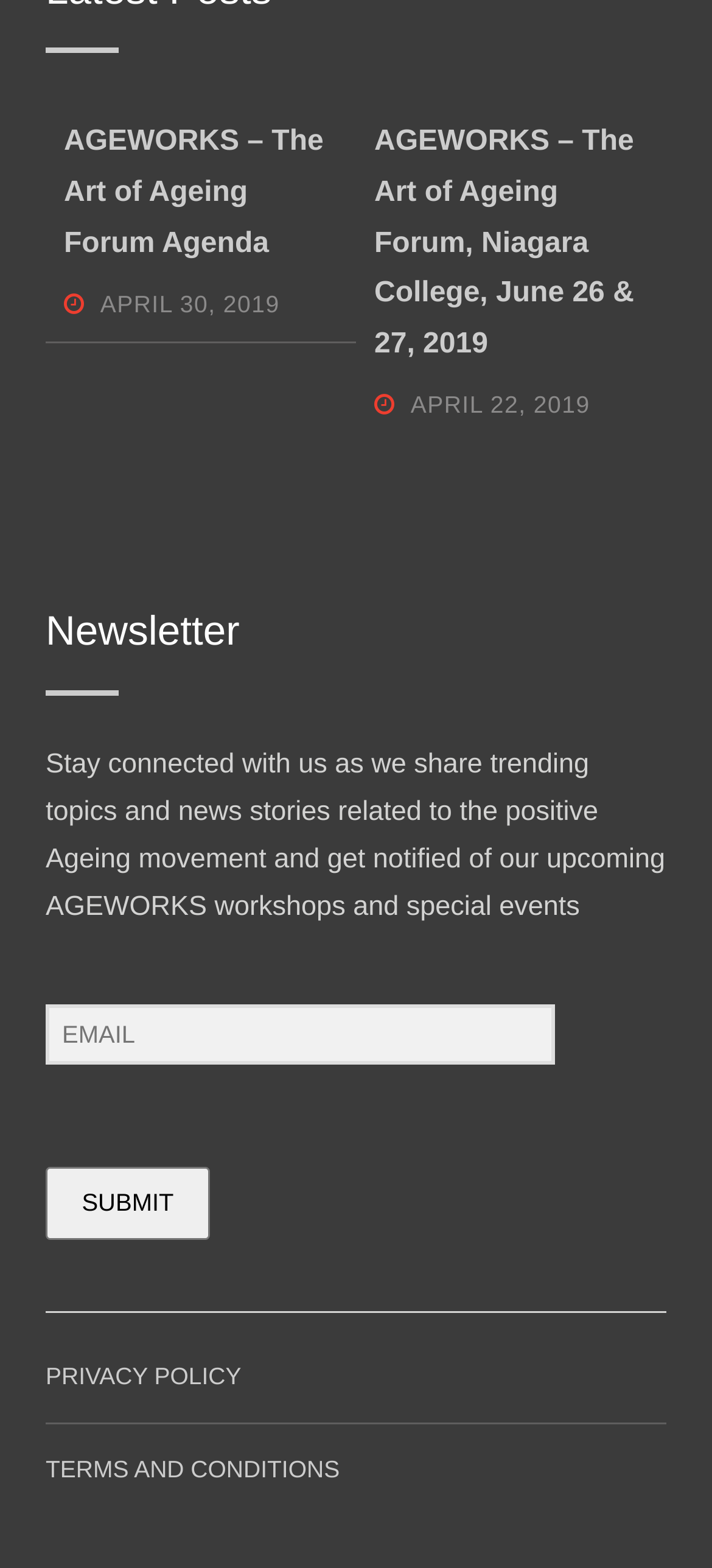Utilize the details in the image to thoroughly answer the following question: How many links are there in the footer section?

I counted the number of link elements in the footer section by looking at the elements with y-coordinates greater than 0.8. I found three link elements: 'PRIVACY POLICY', 'TERMS AND CONDITIONS', and the link with the text 'AGEWORKS – The Art of Ageing Forum Agenda'.